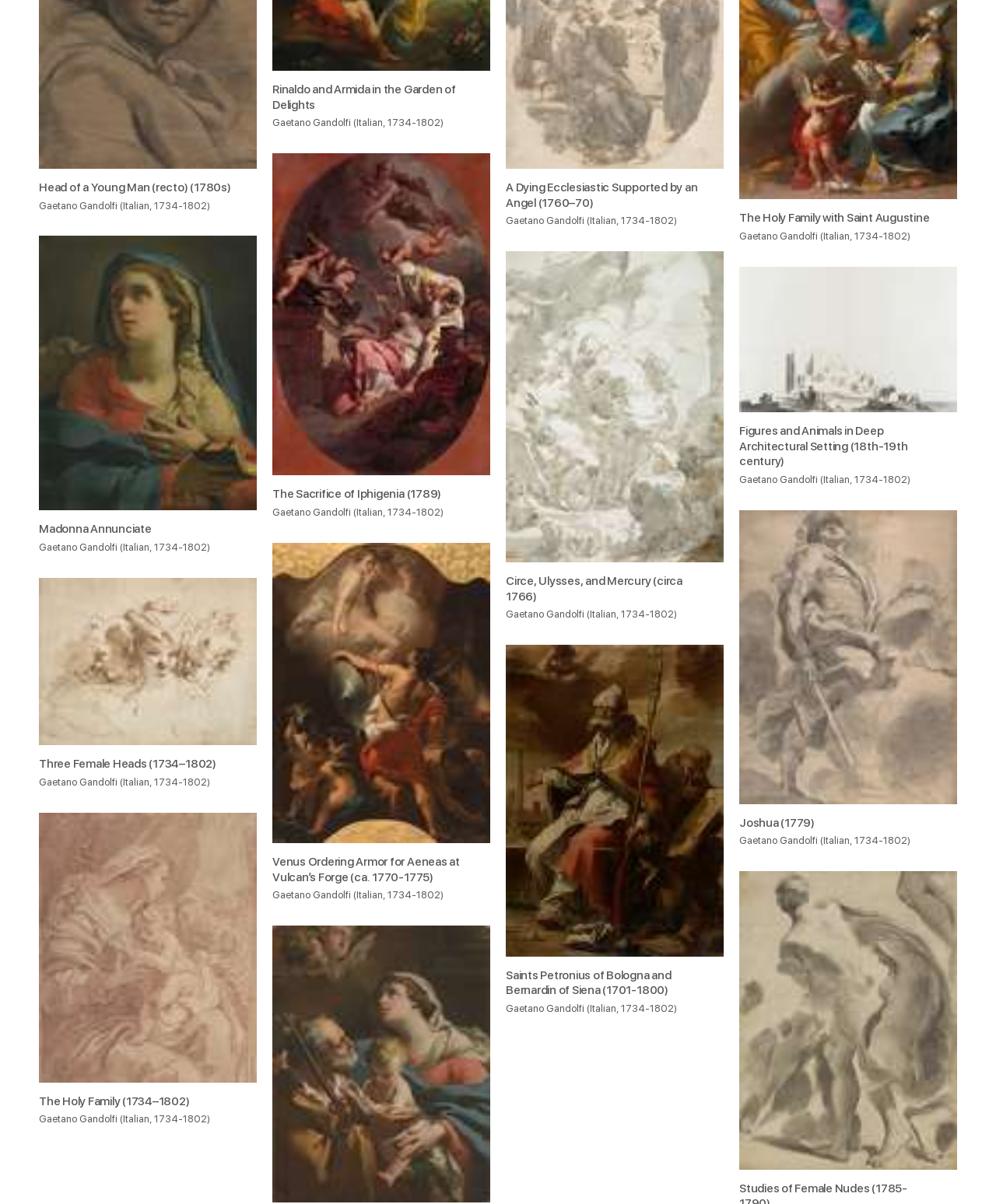How many artworks are displayed on this webpage?
Please give a well-detailed answer to the question.

I counted the number of image elements on the webpage, and there are 20 of them, each representing a different artwork.